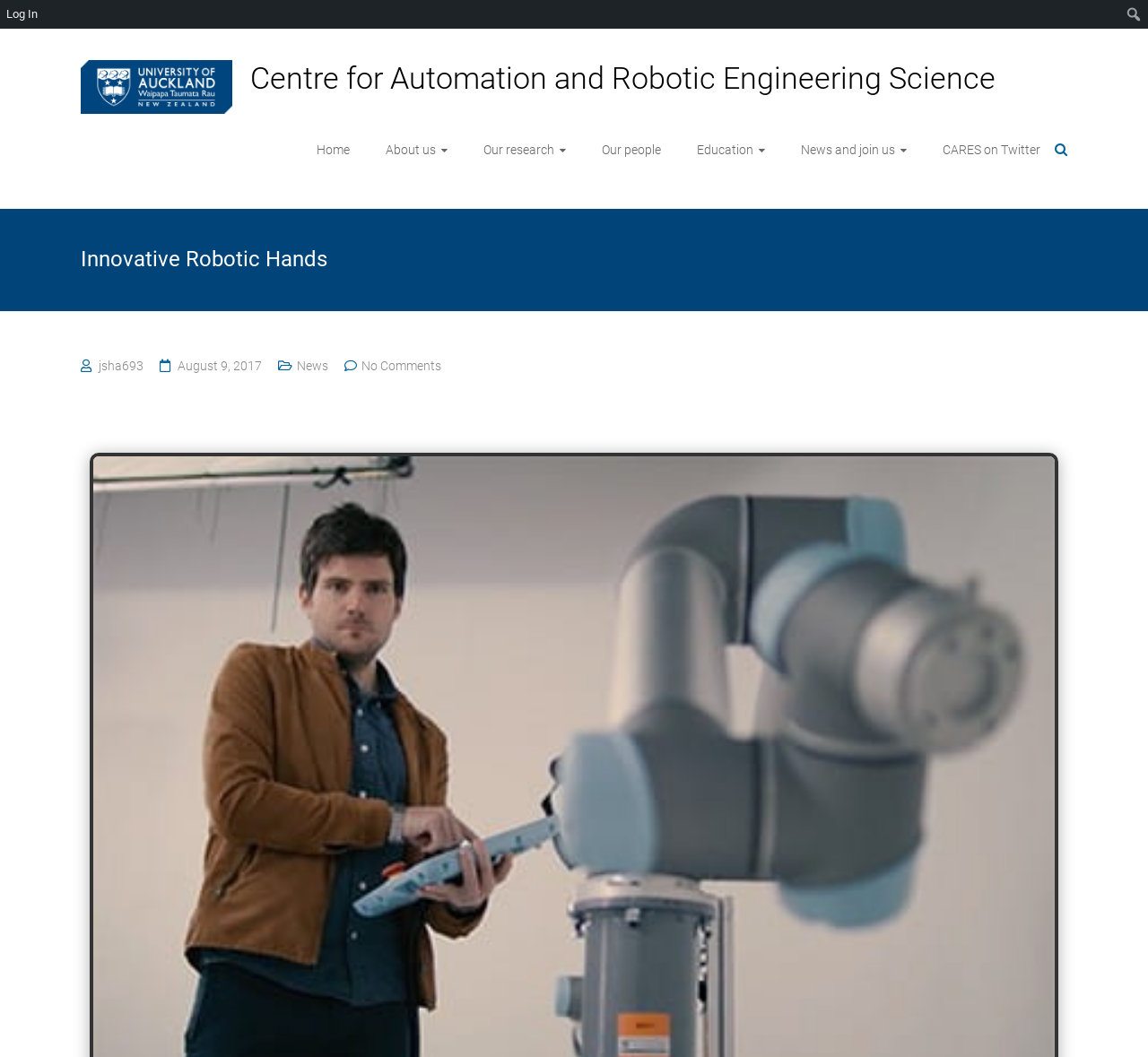Answer the question below using just one word or a short phrase: 
What is the date of the news article?

August 9, 2017